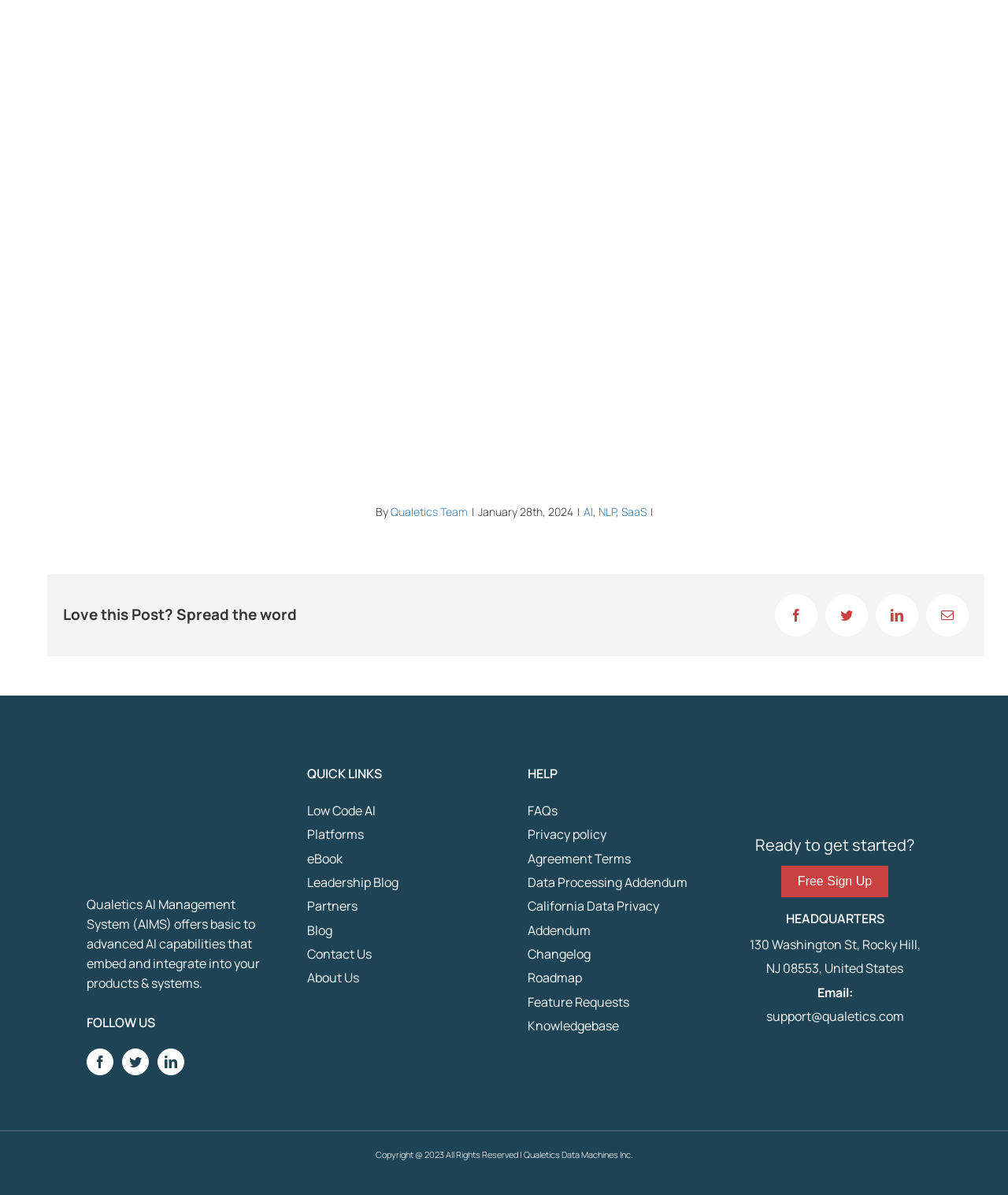What is the purpose of the 'Love this Post? Spread the word' section?
Please answer the question as detailed as possible based on the image.

The 'Love this Post? Spread the word' section provides links to share the content on various social media platforms, allowing users to spread the word about the post.